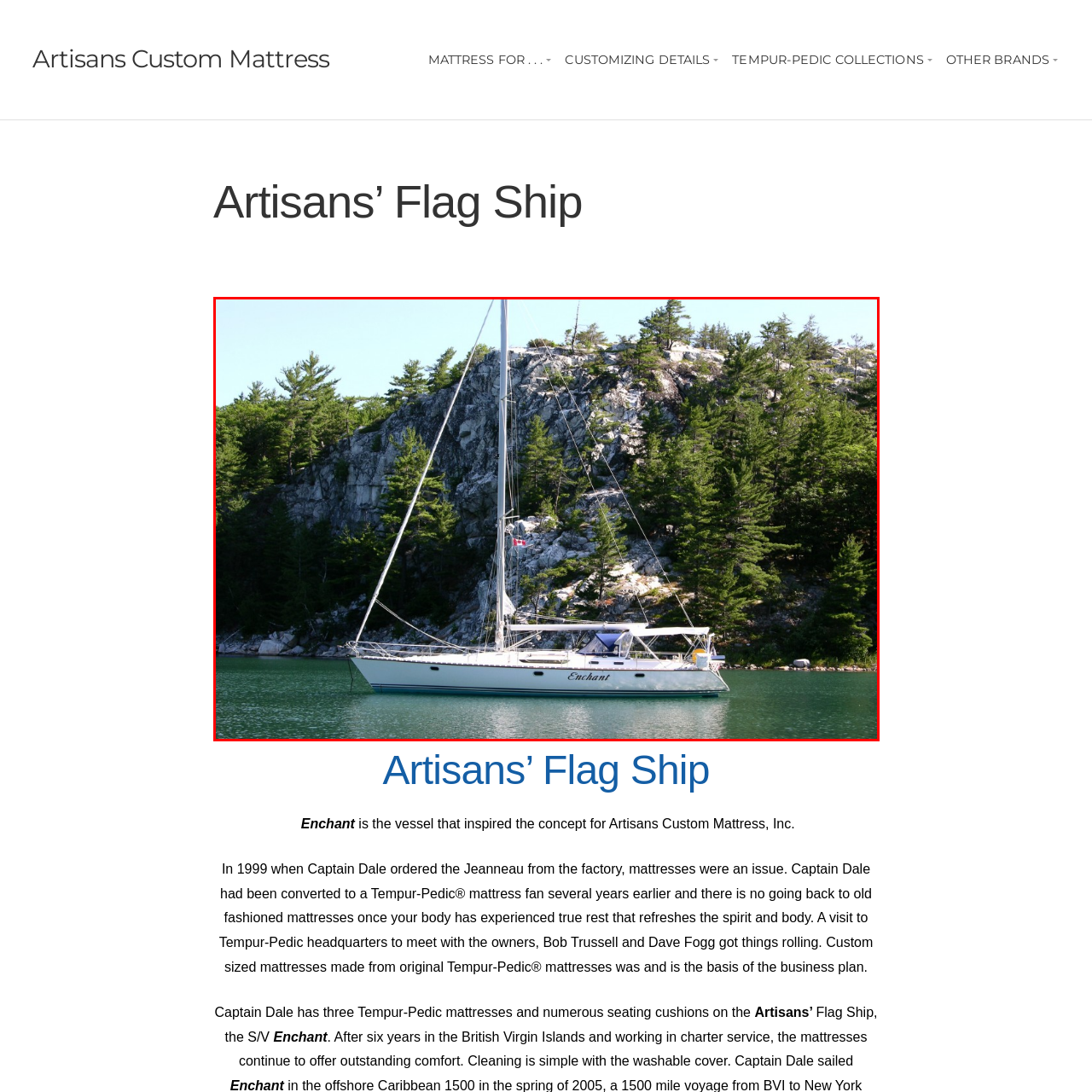Use the image within the highlighted red box to answer the following question with a single word or phrase:
What is the setting of the scene?

Coastal